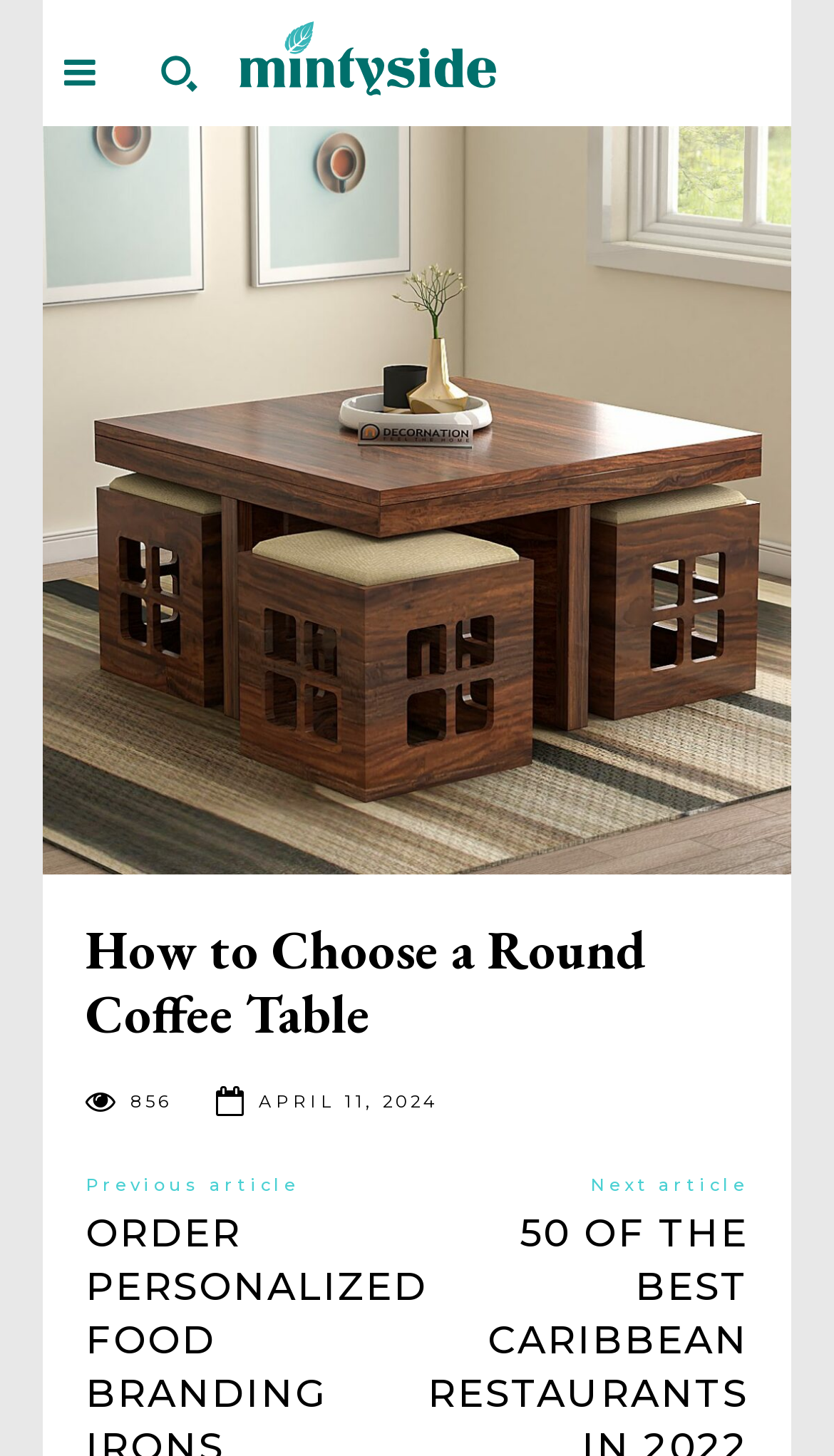Please provide a comprehensive response to the question based on the details in the image: What is the position of the link relative to the image?

The link element with bounding box coordinates [0.287, 0.015, 0.595, 0.066] has a smaller y1 value than the image element with bounding box coordinates [0.188, 0.023, 0.237, 0.078], which means the link is above the image.